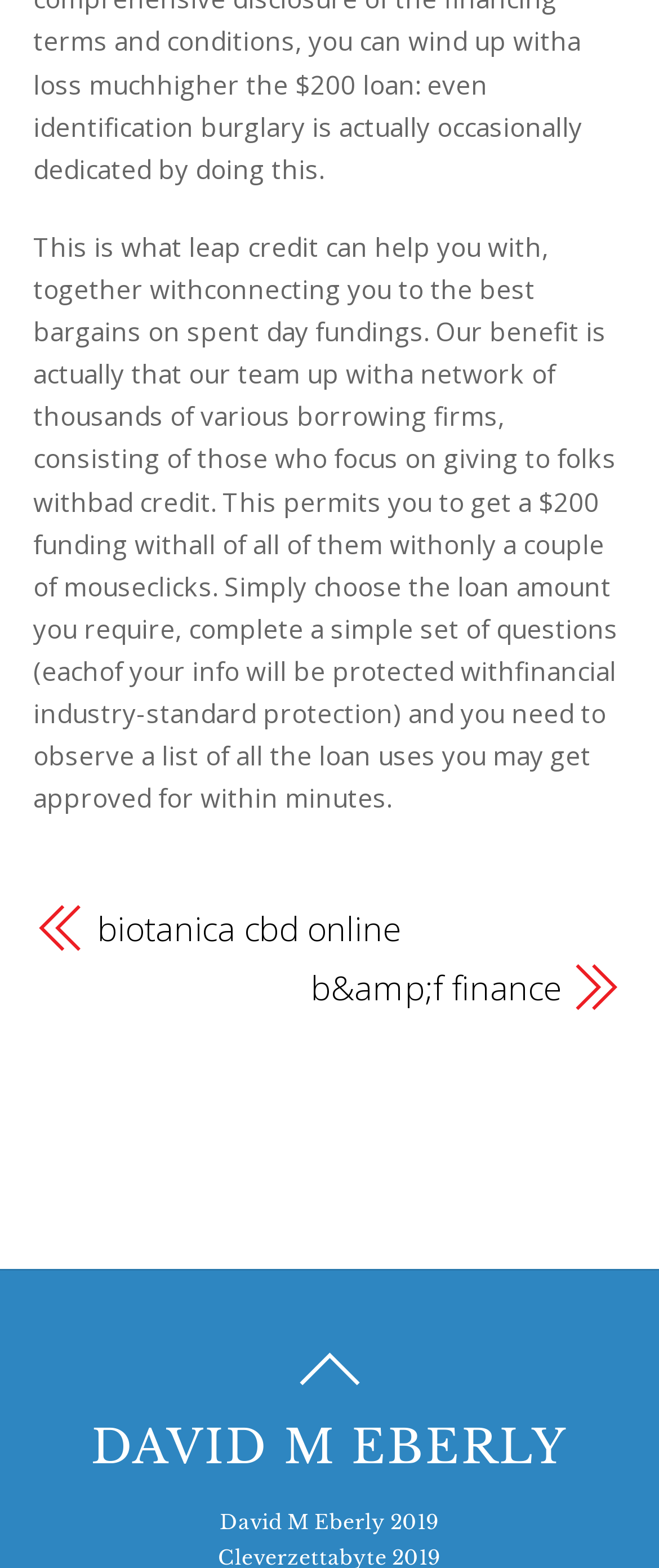How many links are present on the webpage?
Answer the question with a single word or phrase by looking at the picture.

4